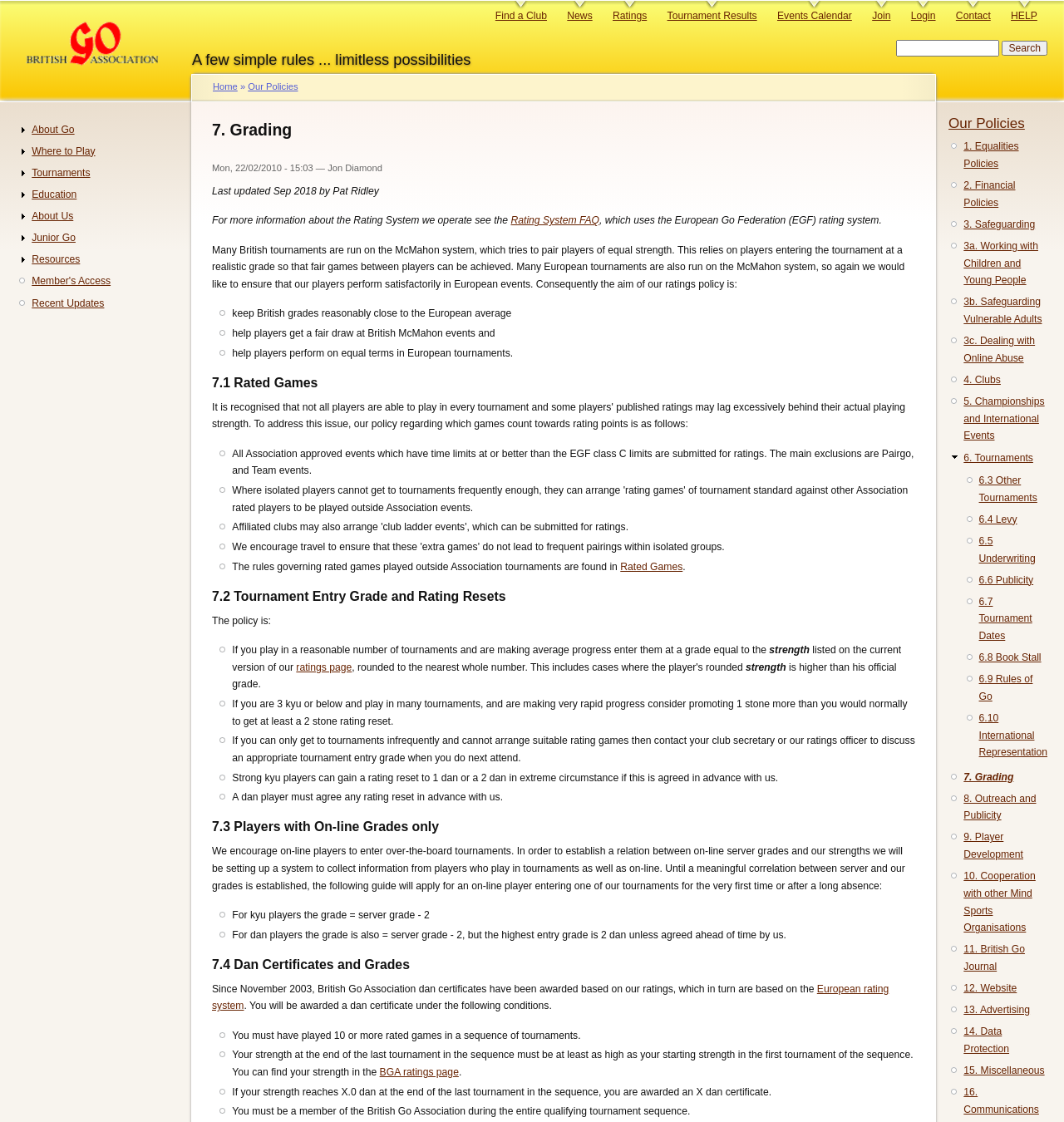Determine the bounding box coordinates of the region I should click to achieve the following instruction: "Search for something". Ensure the bounding box coordinates are four float numbers between 0 and 1, i.e., [left, top, right, bottom].

[0.842, 0.035, 0.984, 0.051]